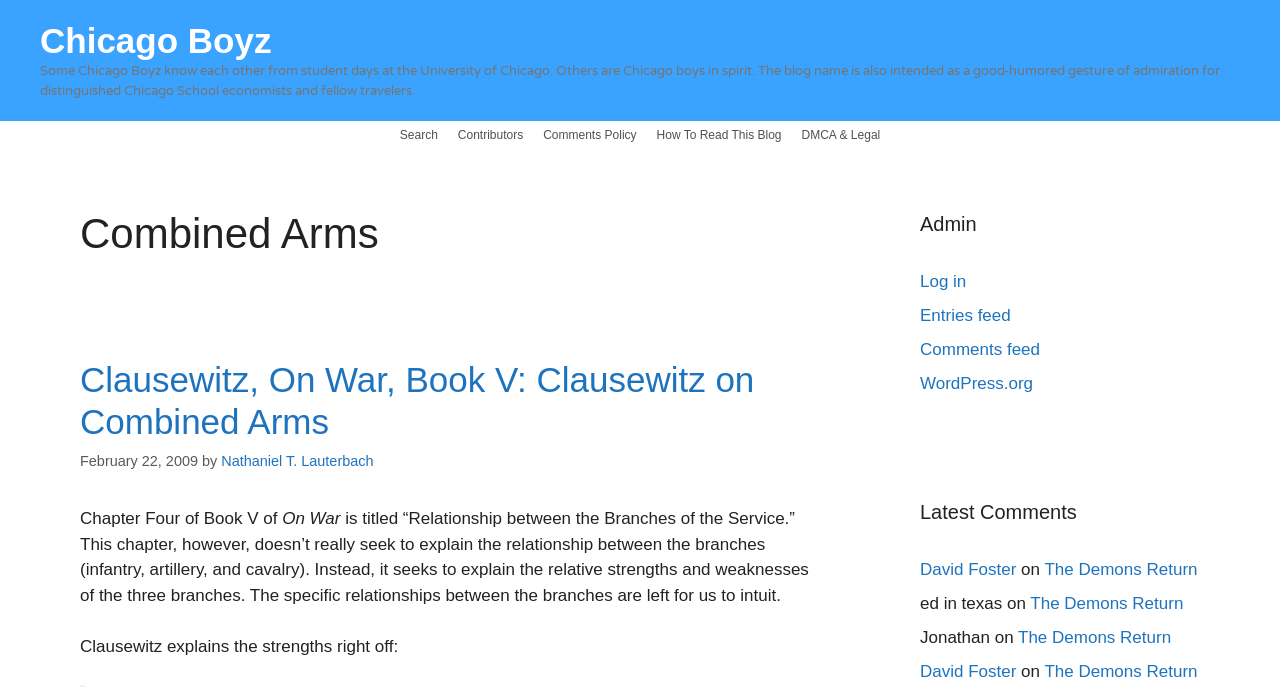Pinpoint the bounding box coordinates of the element that must be clicked to accomplish the following instruction: "Read the 'Combined Arms' heading". The coordinates should be in the format of four float numbers between 0 and 1, i.e., [left, top, right, bottom].

[0.062, 0.304, 0.641, 0.378]